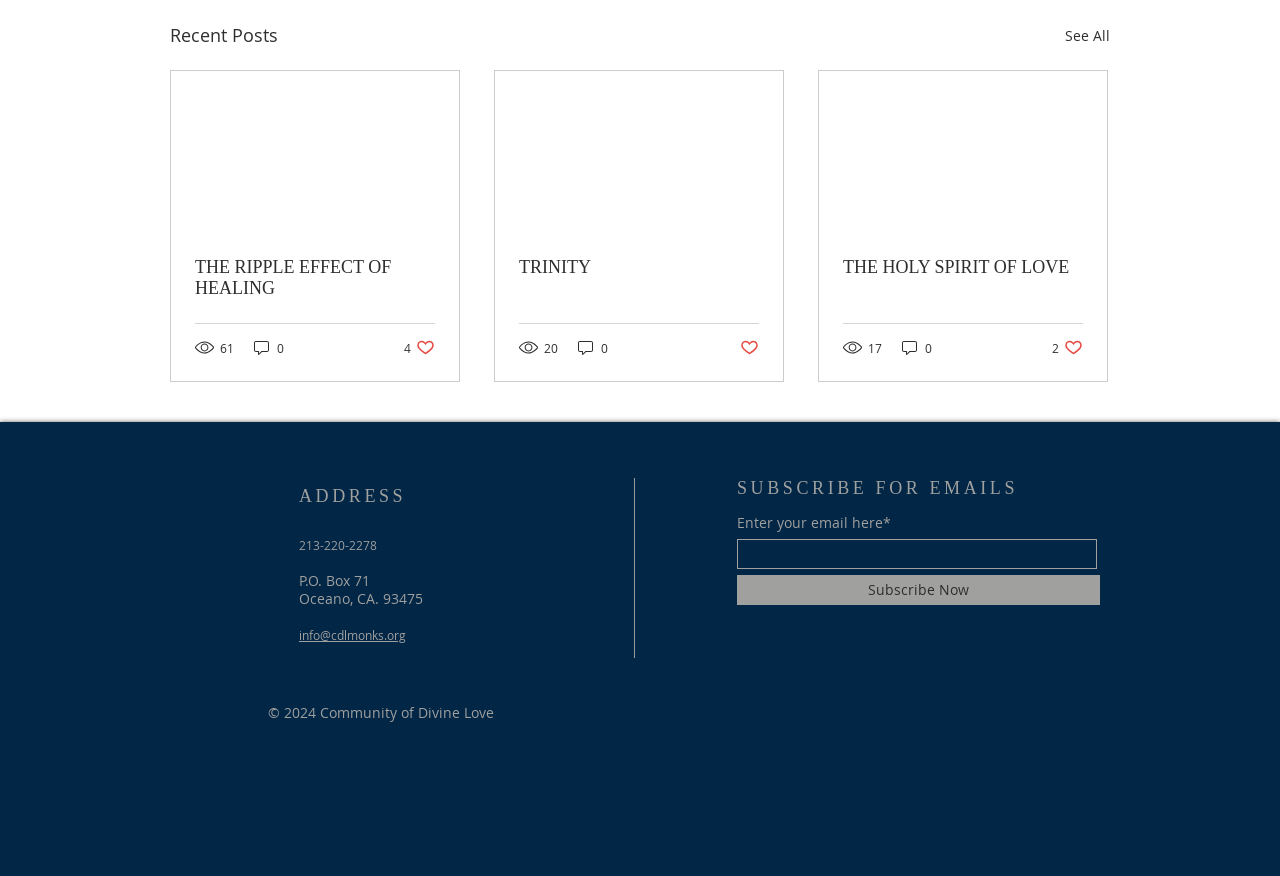Please provide a short answer using a single word or phrase for the question:
How many likes does the third article have?

2 likes